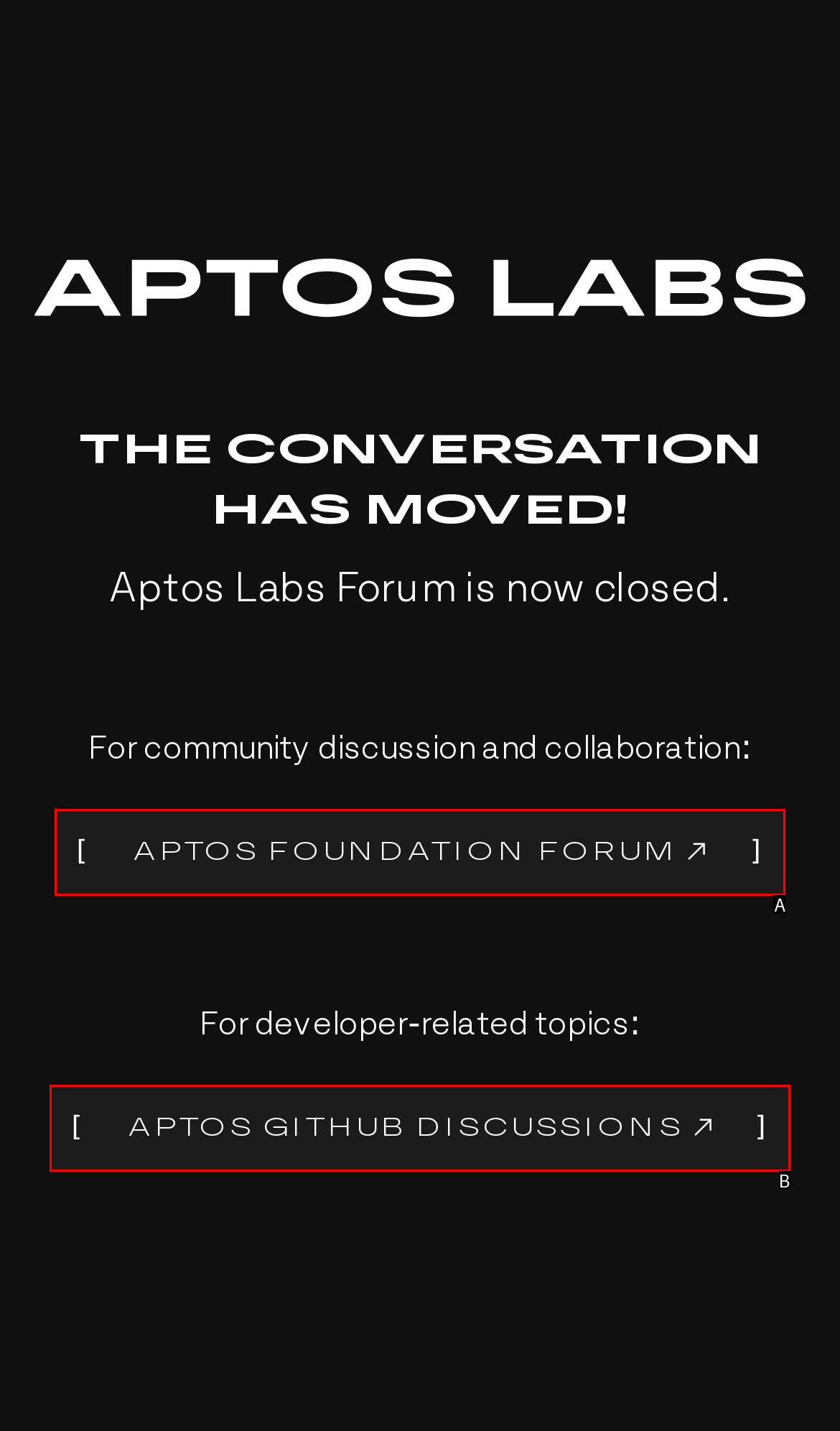Select the letter of the option that corresponds to: [Aptos Foundation Forum ]
Provide the letter from the given options.

A